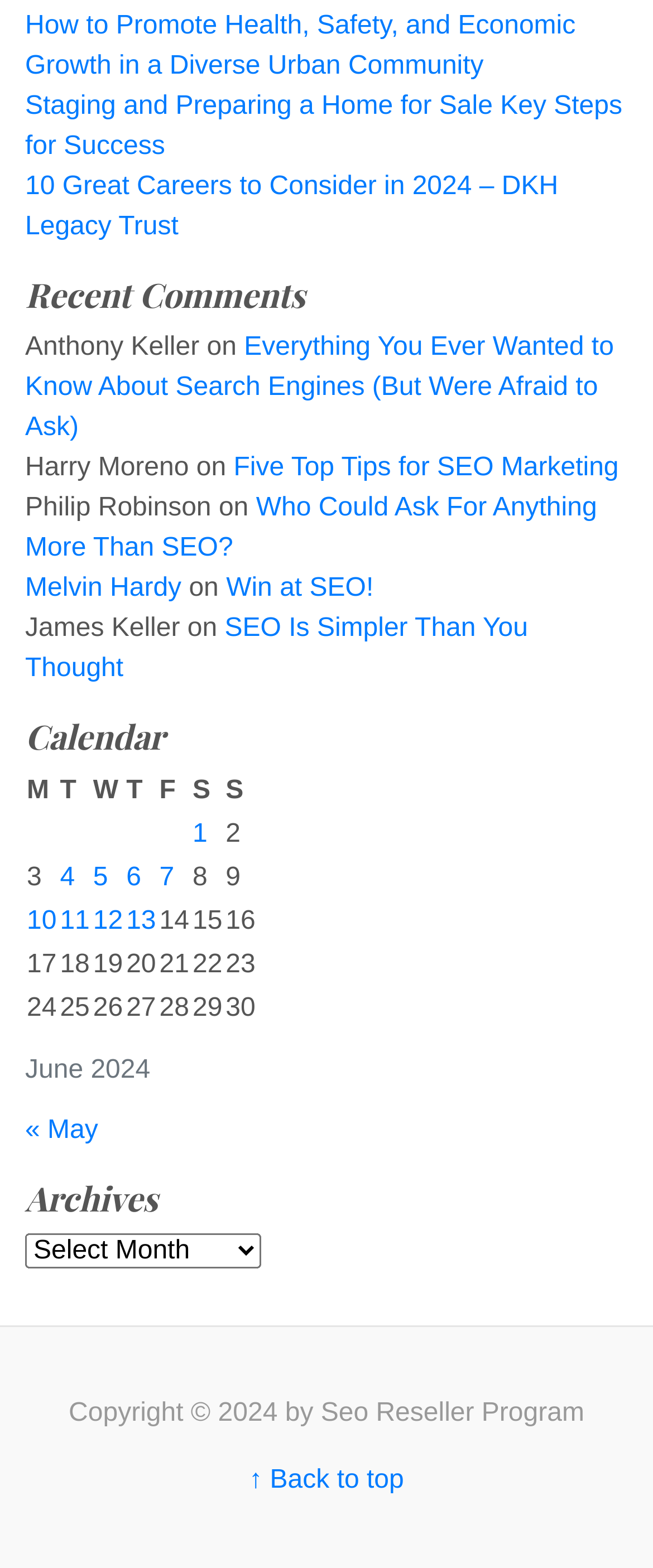Find the bounding box coordinates for the area that should be clicked to accomplish the instruction: "View the calendar for June 2024".

[0.038, 0.49, 0.394, 0.708]